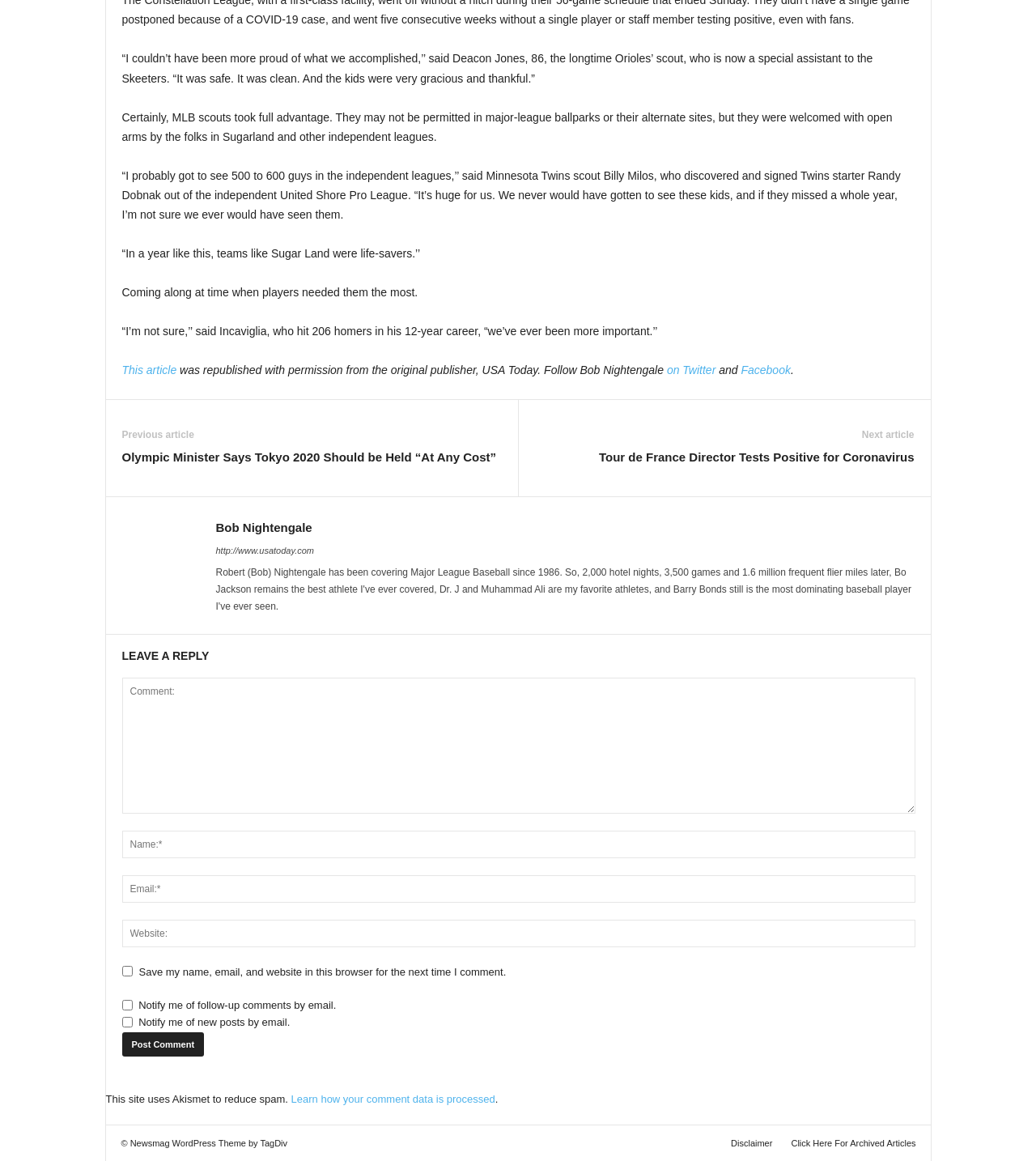For the given element description Click Here For Archived Articles, determine the bounding box coordinates of the UI element. The coordinates should follow the format (top-left x, top-left y, bottom-right x, bottom-right y) and be within the range of 0 to 1.

[0.756, 0.981, 0.884, 0.989]